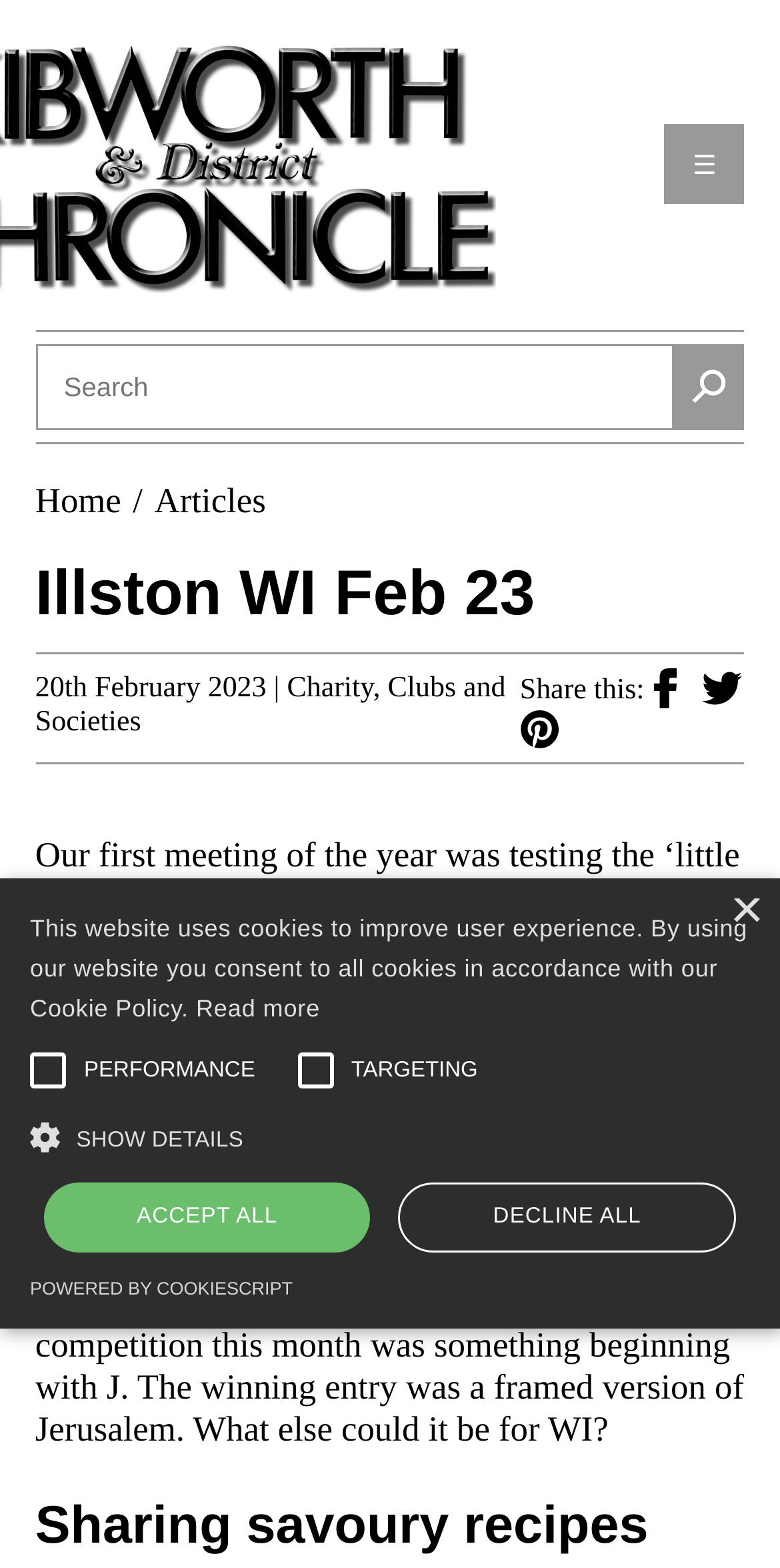Please determine the bounding box coordinates of the element to click on in order to accomplish the following task: "Read more about charity". Ensure the coordinates are four float numbers ranging from 0 to 1, i.e., [left, top, right, bottom].

[0.368, 0.428, 0.478, 0.449]